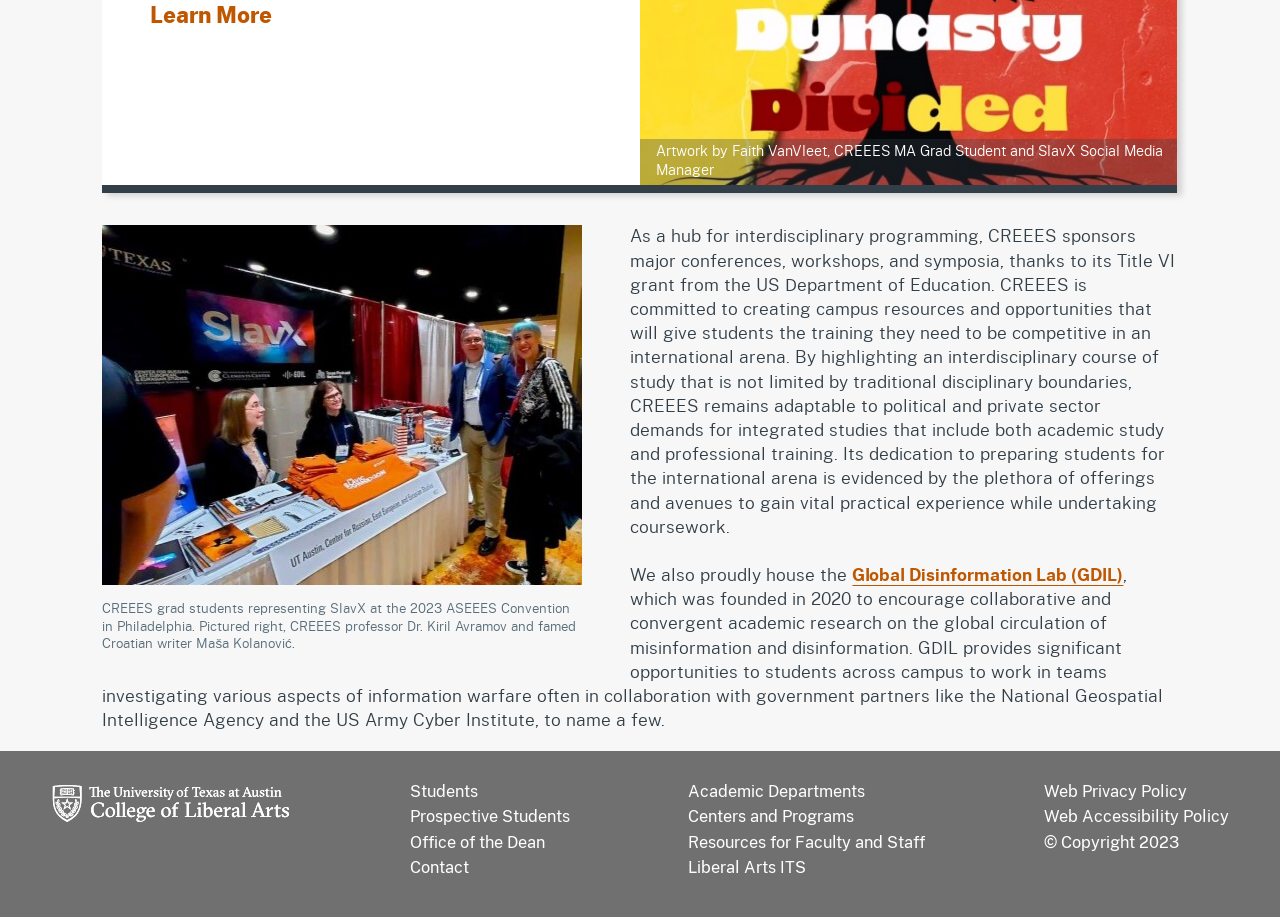Use a single word or phrase to answer this question: 
What is the name of the event where CREEES grad students represented SlavX?

2023 ASEEES Convention